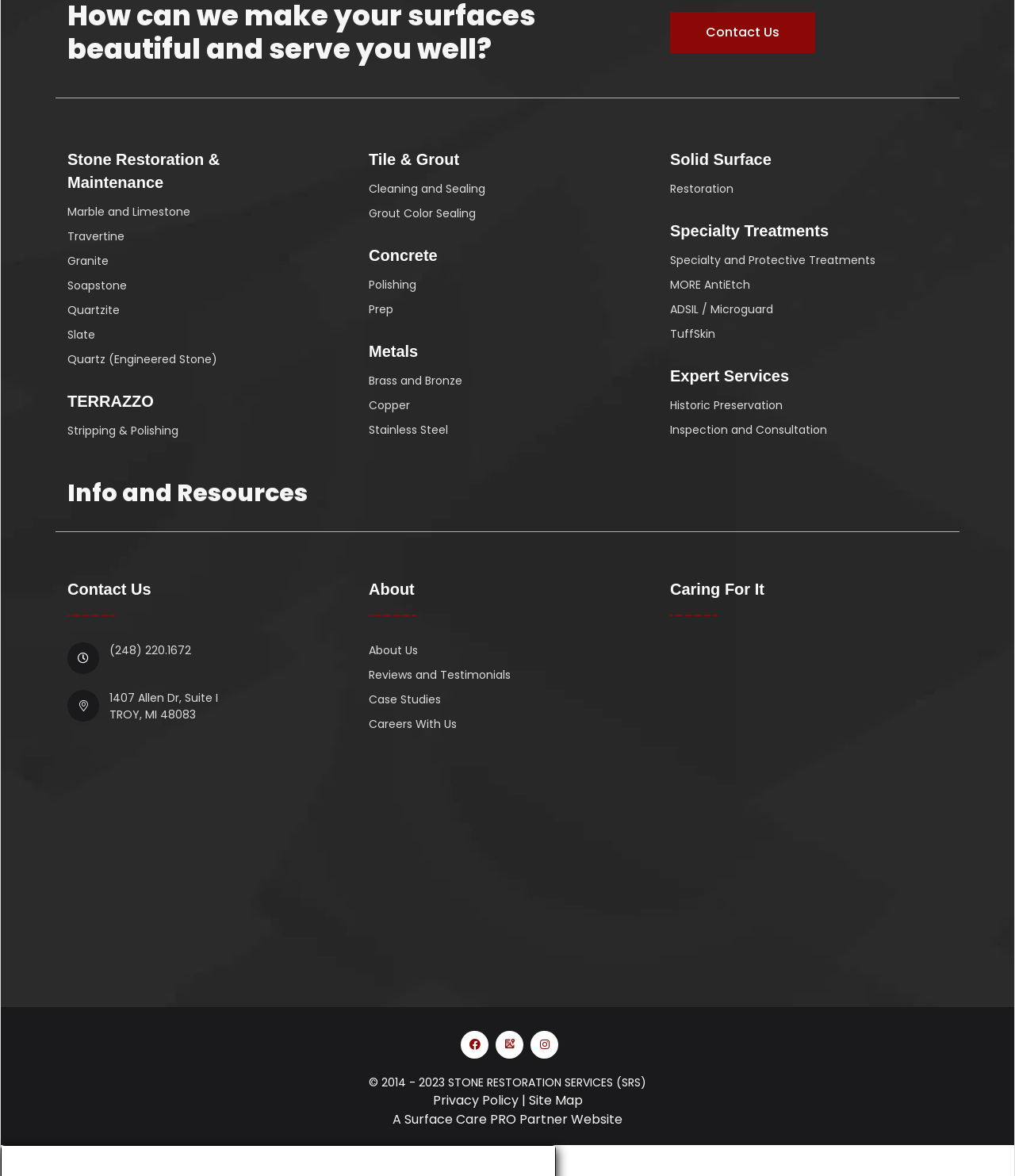Show me the bounding box coordinates of the clickable region to achieve the task as per the instruction: "Read the Privacy Policy".

[0.426, 0.928, 0.511, 0.943]